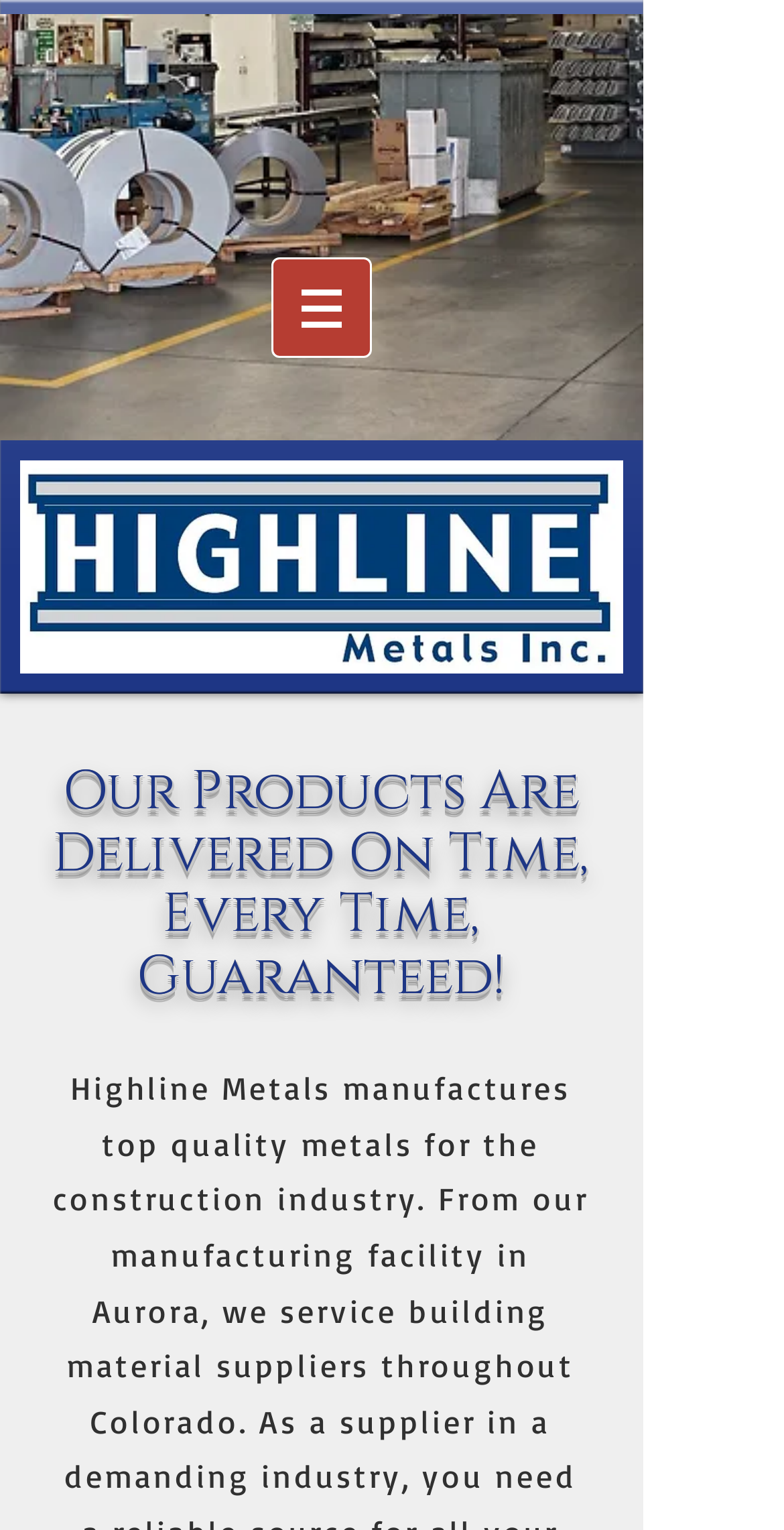Answer the question in a single word or phrase:
What type of flashings does Highline Metals provide?

Standard and custom roof flashings